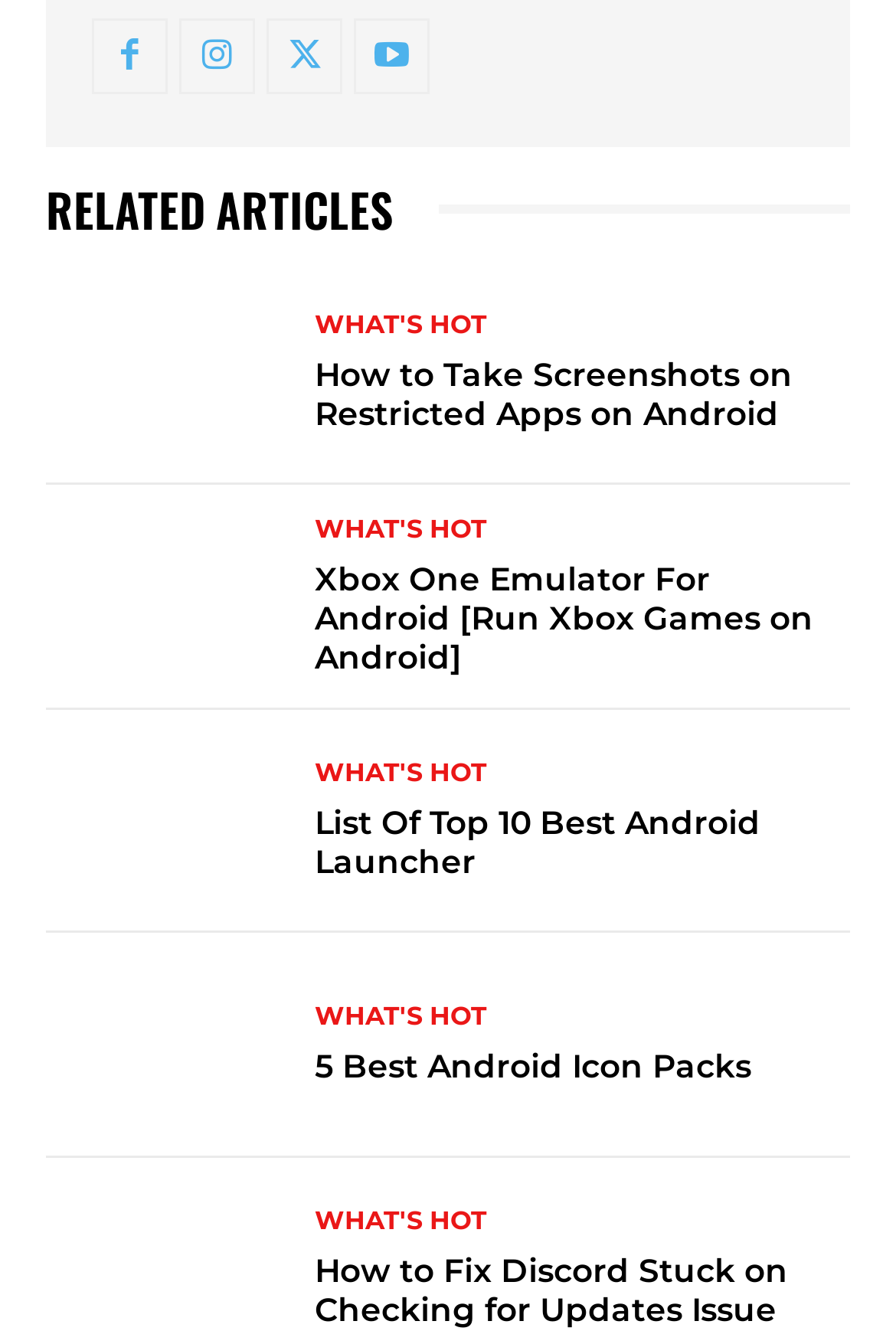How many 'WHAT'S HOT' sections are there?
Using the image, provide a concise answer in one word or a short phrase.

5